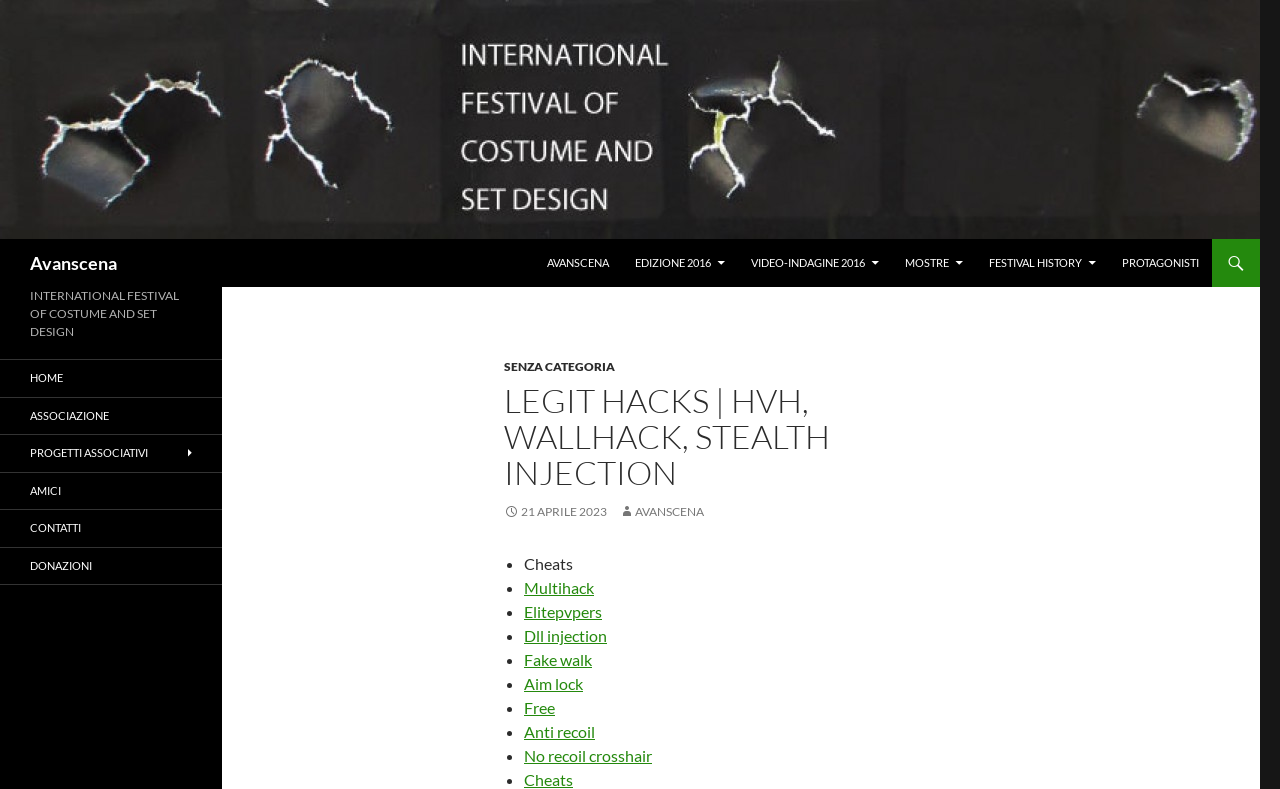Offer a thorough description of the webpage.

The webpage is about Legit Hacks, a platform that offers various cheats and hacks for games. At the top, there is a logo of Avanscena, which is an image with a link to the Avanscena website. Below the logo, there is a heading that reads "Avanscena" and a link to the same website.

On the top-right side, there are several links to different sections of the website, including "Cerca", "VAI AL CONTENUTO", "AVANSCENA", "EDIZIONE 2016", "VIDEO-INDAGINE 2016", "MOSTRE", "FESTIVAL HISTORY", and "PROTAGONISTI". These links are arranged horizontally and are separated by small icons.

Below these links, there is a header section with a heading that reads "LEGIT HACKS | HVH, WALLHACK, STEALTH INJECTION". This section also contains a link to a date, "21 APRILE 2023", and another link to Avanscena.

The main content of the webpage is a list of cheats and hacks, each represented by a bullet point. The list includes "Cheats", "Multihack", "Elitepvpers", "Dll injection", "Fake walk", "Aim lock", "Free", "Anti recoil", "No recoil crosshair", and another "Cheats" link at the bottom. Each item in the list is a link to a specific cheat or hack.

On the left side of the webpage, there is a vertical menu with links to different sections of the website, including "HOME", "ASSOCIAZIONE", "PROGETTI ASSOCIATIVI", "AMICI", "CONTATTI", and "DONAZIONI". These links are arranged vertically and are separated by small icons.

At the bottom of the webpage, there is a heading that reads "INTERNATIONAL FESTIVAL OF COSTUME AND SET DESIGN", which seems to be unrelated to the main content of the webpage.